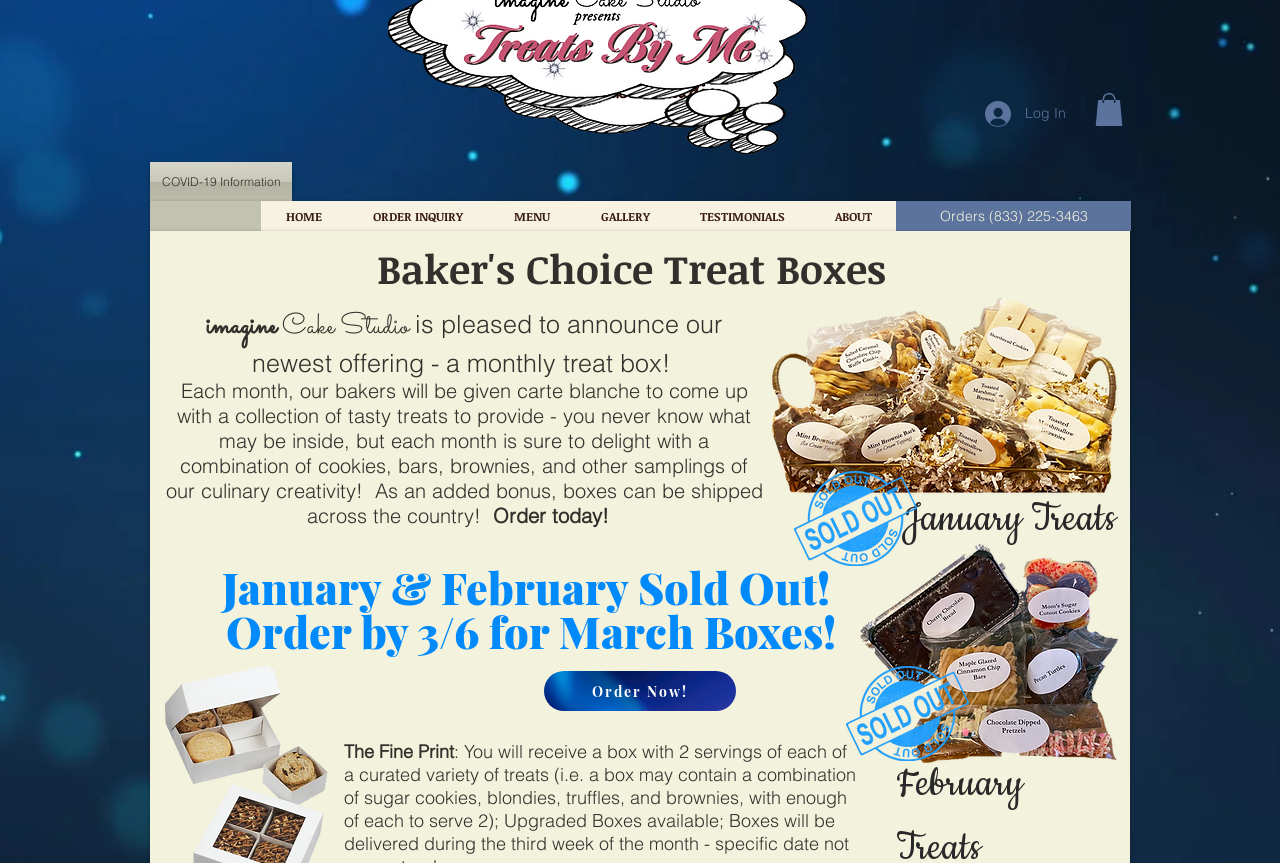Can you give a comprehensive explanation to the question given the content of the image?
What is the deadline to order for March boxes?

I found the deadline to order for March boxes by reading the heading 'Order by 3/6 for March Boxes!'. This heading indicates that the deadline to order for March boxes is March 6th.